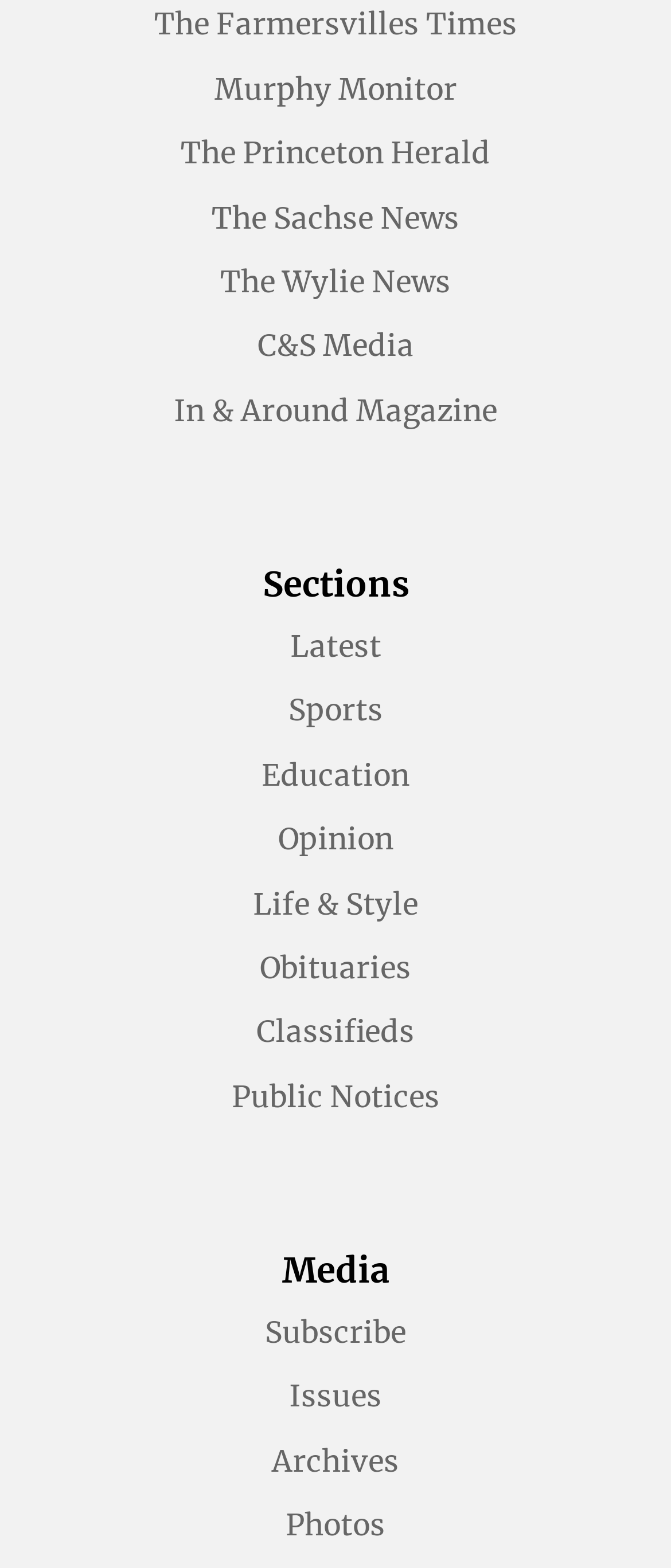Identify the bounding box coordinates of the area you need to click to perform the following instruction: "view latest news".

[0.432, 0.4, 0.568, 0.424]